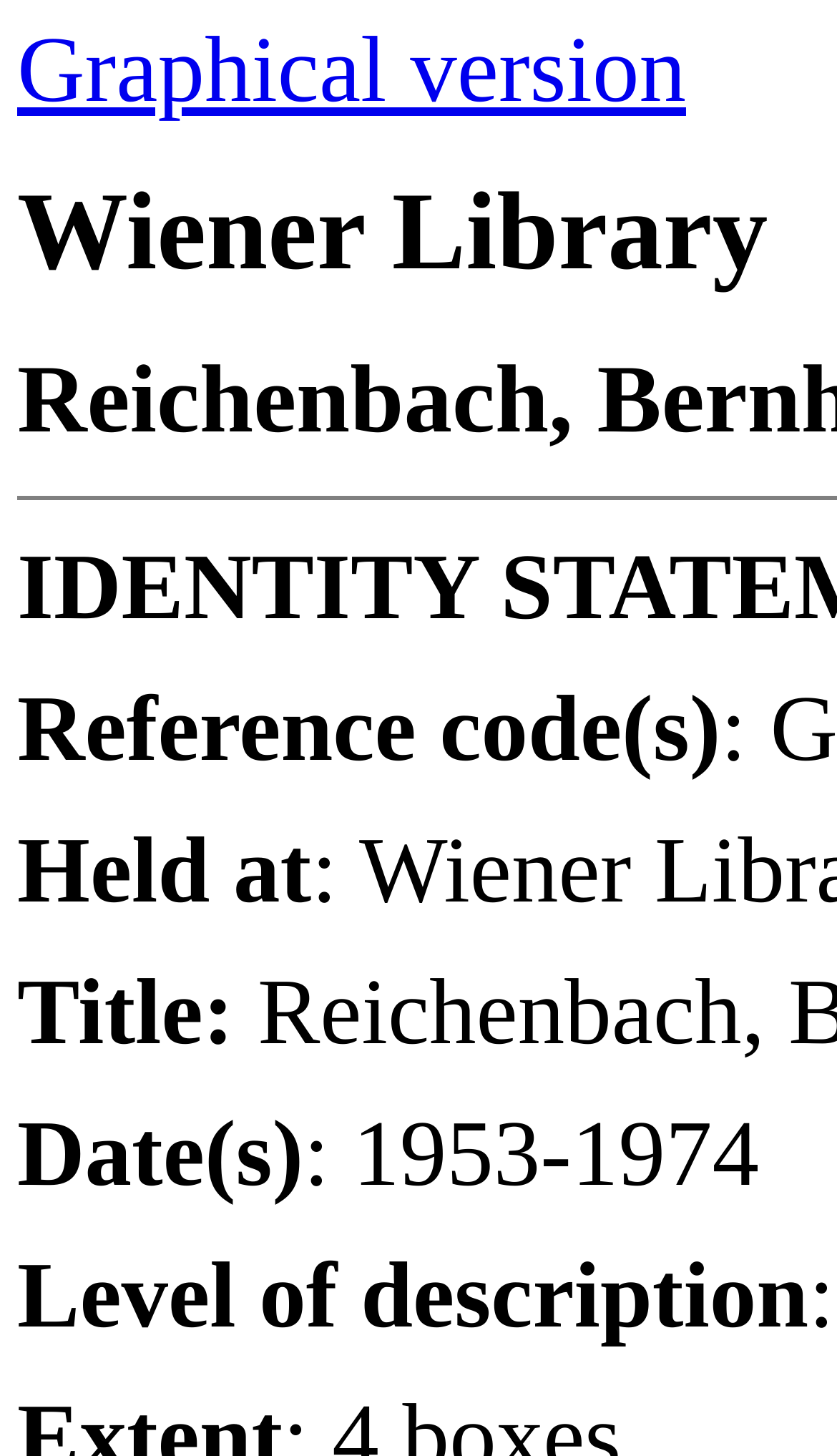Provide a brief response in the form of a single word or phrase:
Where is the document held?

Wiener Library